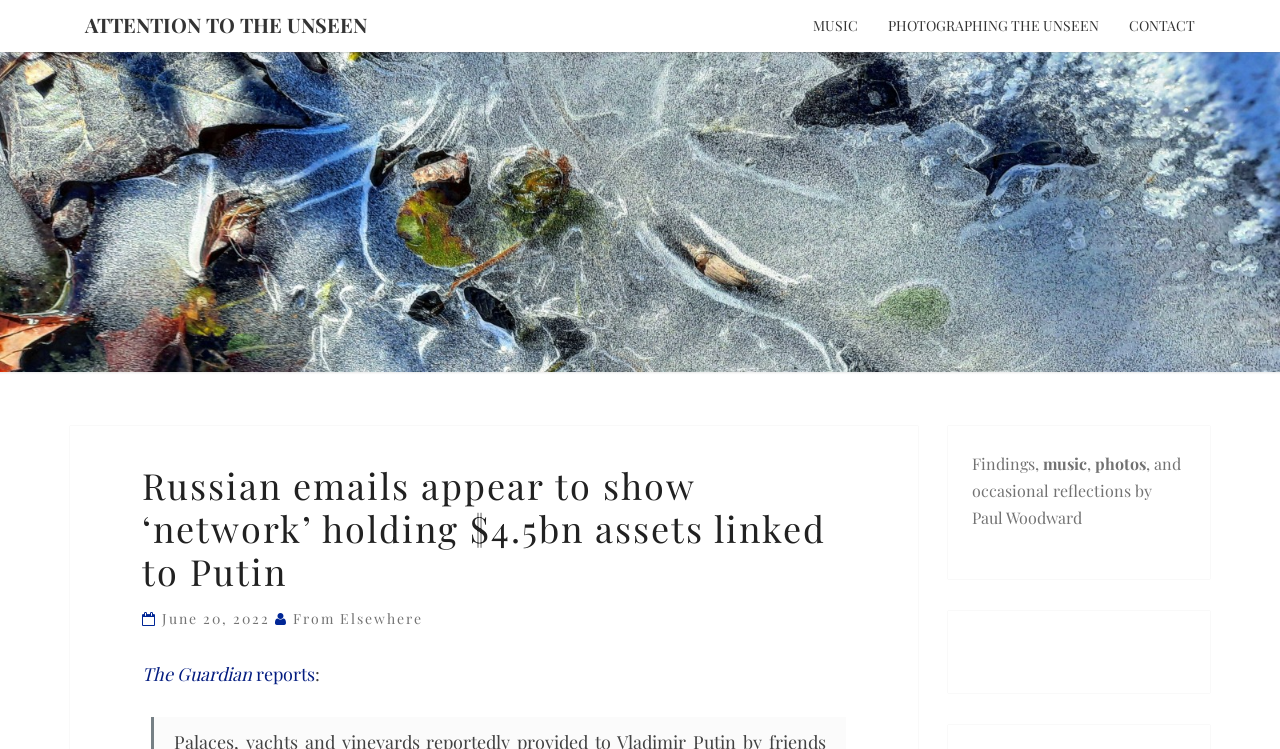What is the title or heading displayed on the webpage?

ATTENTION TO THE UNSEEN